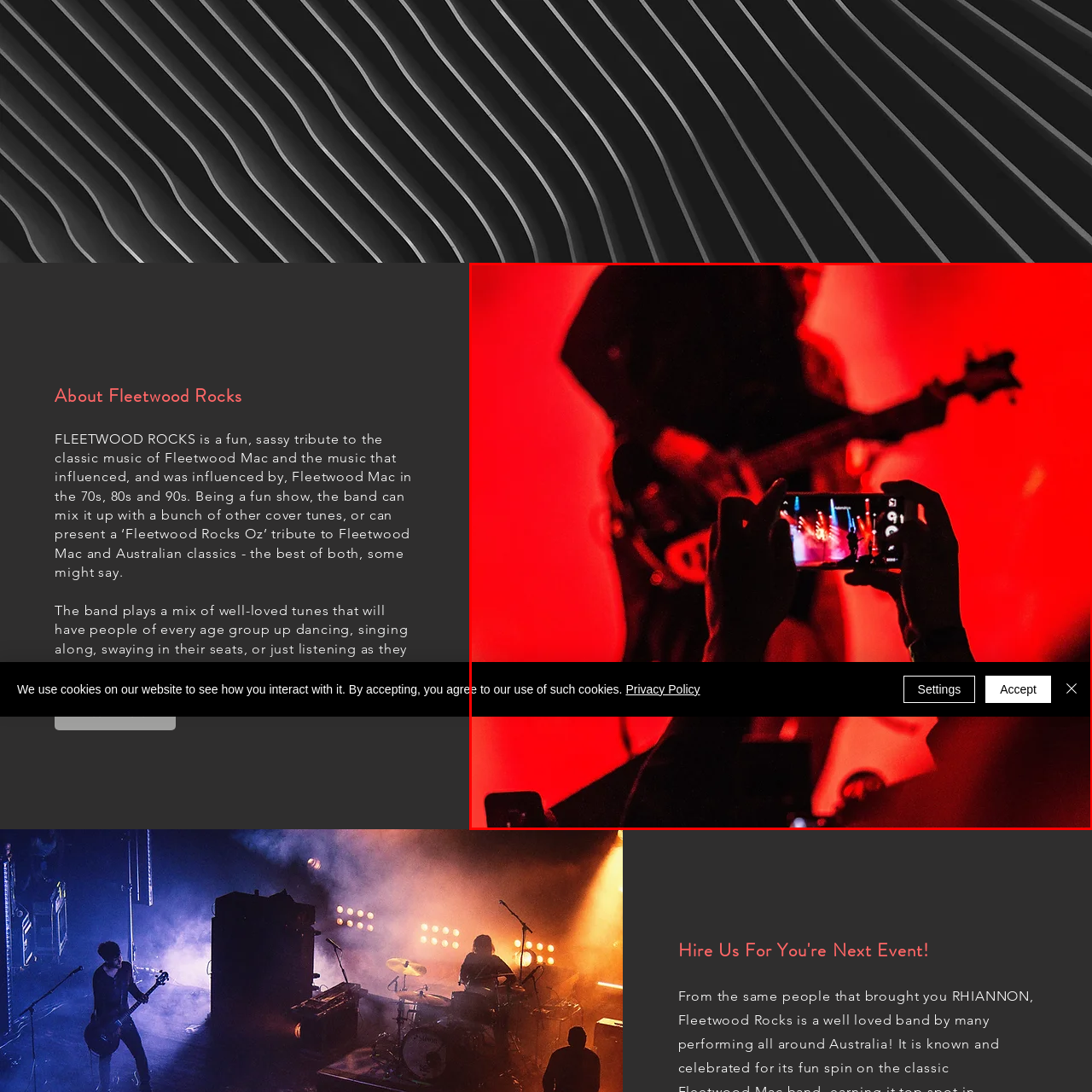Detail the visual elements present in the red-framed section of the image.

The image captures an energetic moment at a live music event, where a performer, partially obscured, strums a guitar amidst a backdrop of vivid red lighting. In the foreground, enthusiastic fans hold up their smartphones, recording the performance and capturing the electrifying atmosphere. This scene perfectly embodies the spirit of live music, showcasing the blend of artistry on stage and the audience's excitement. The dynamic lighting and engaged crowd contribute to a sense of celebration, highlighting the cultural connection fostered through music, particularly reminiscent of the iconic sounds of Fleetwood Mac as celebrated by the band Fleetwood Rocks.